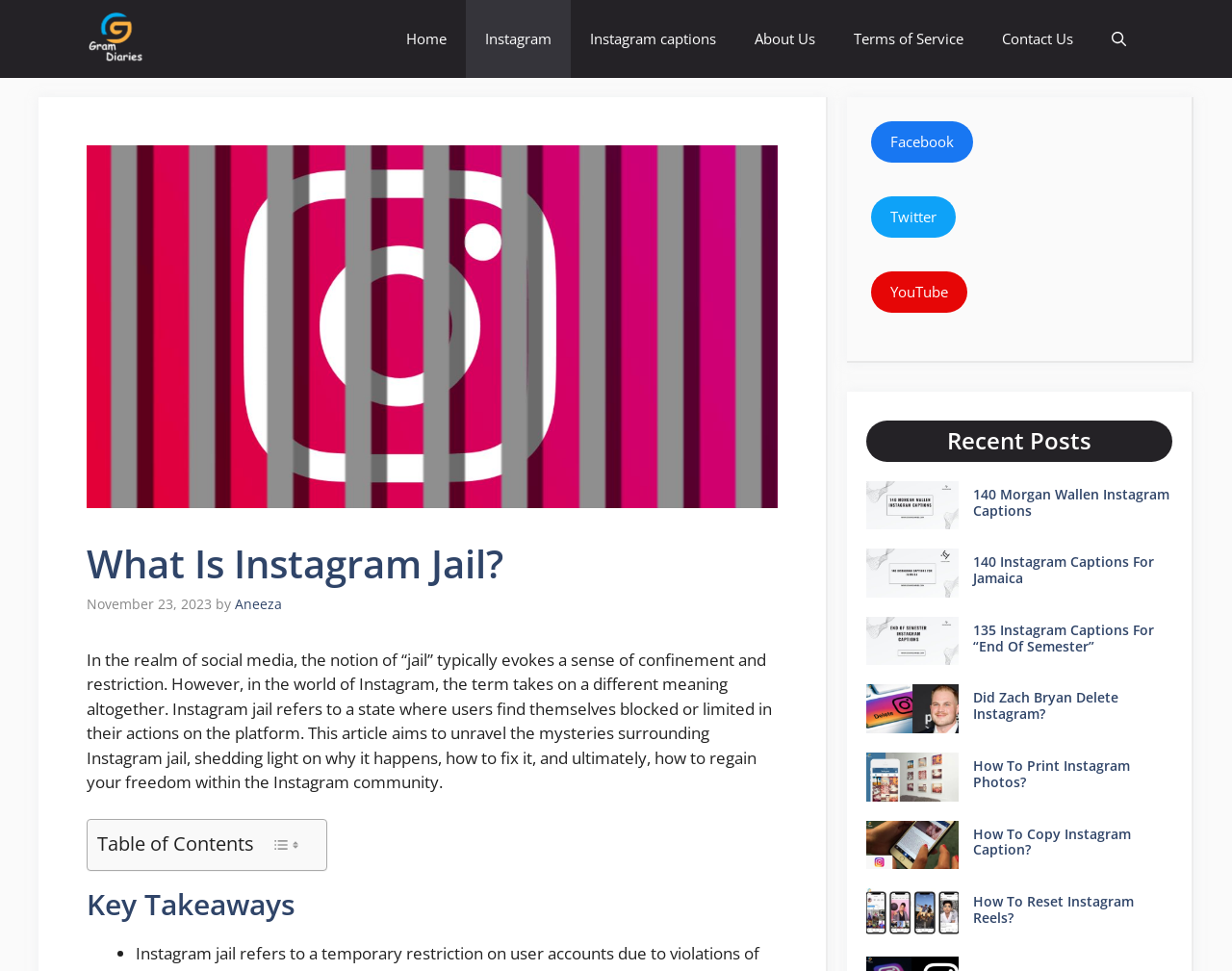Locate the bounding box coordinates of the item that should be clicked to fulfill the instruction: "Open the search".

[0.887, 0.0, 0.93, 0.08]